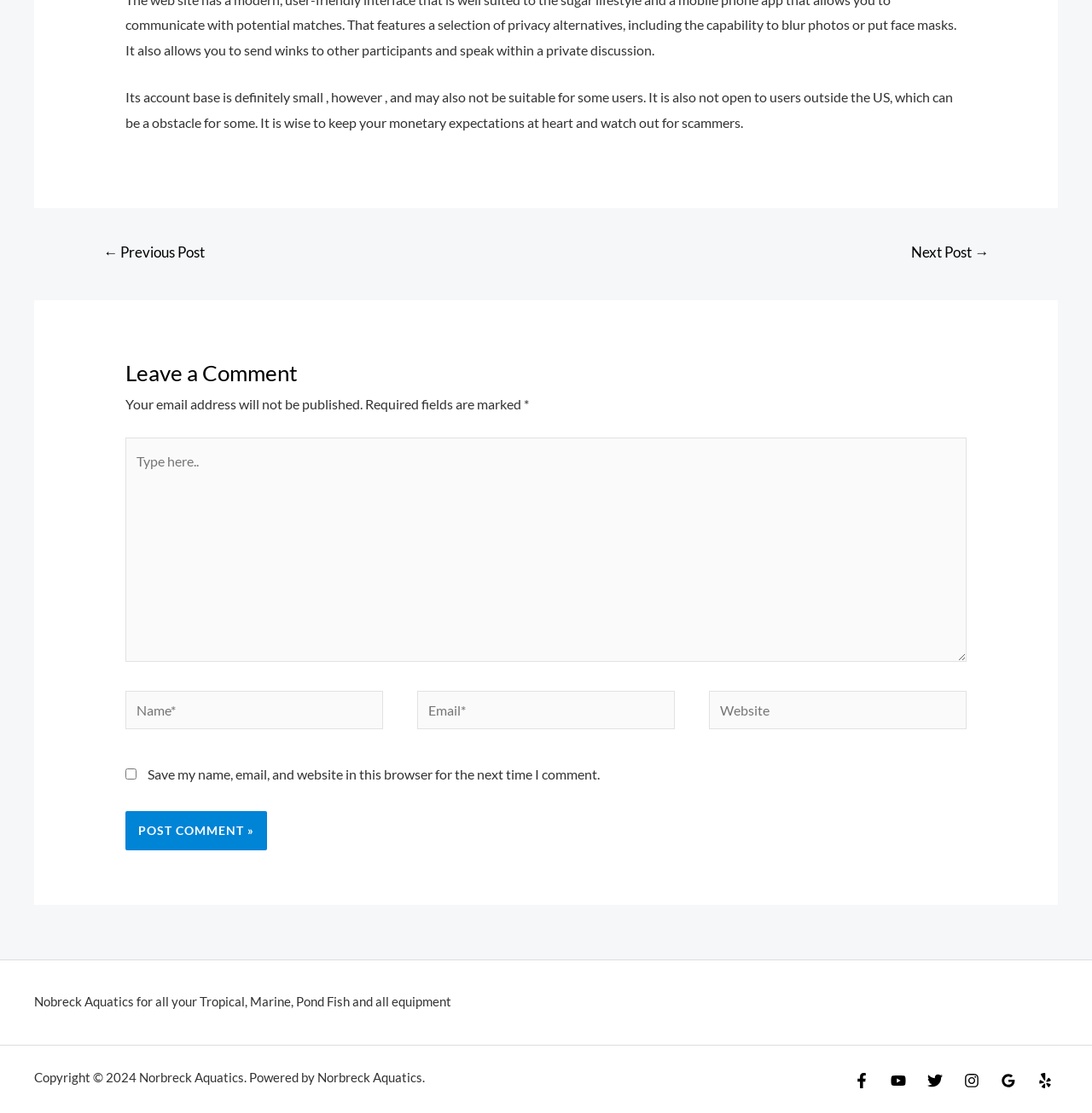What is the copyright information?
From the image, respond with a single word or phrase.

2024 Norbreck Aquatics